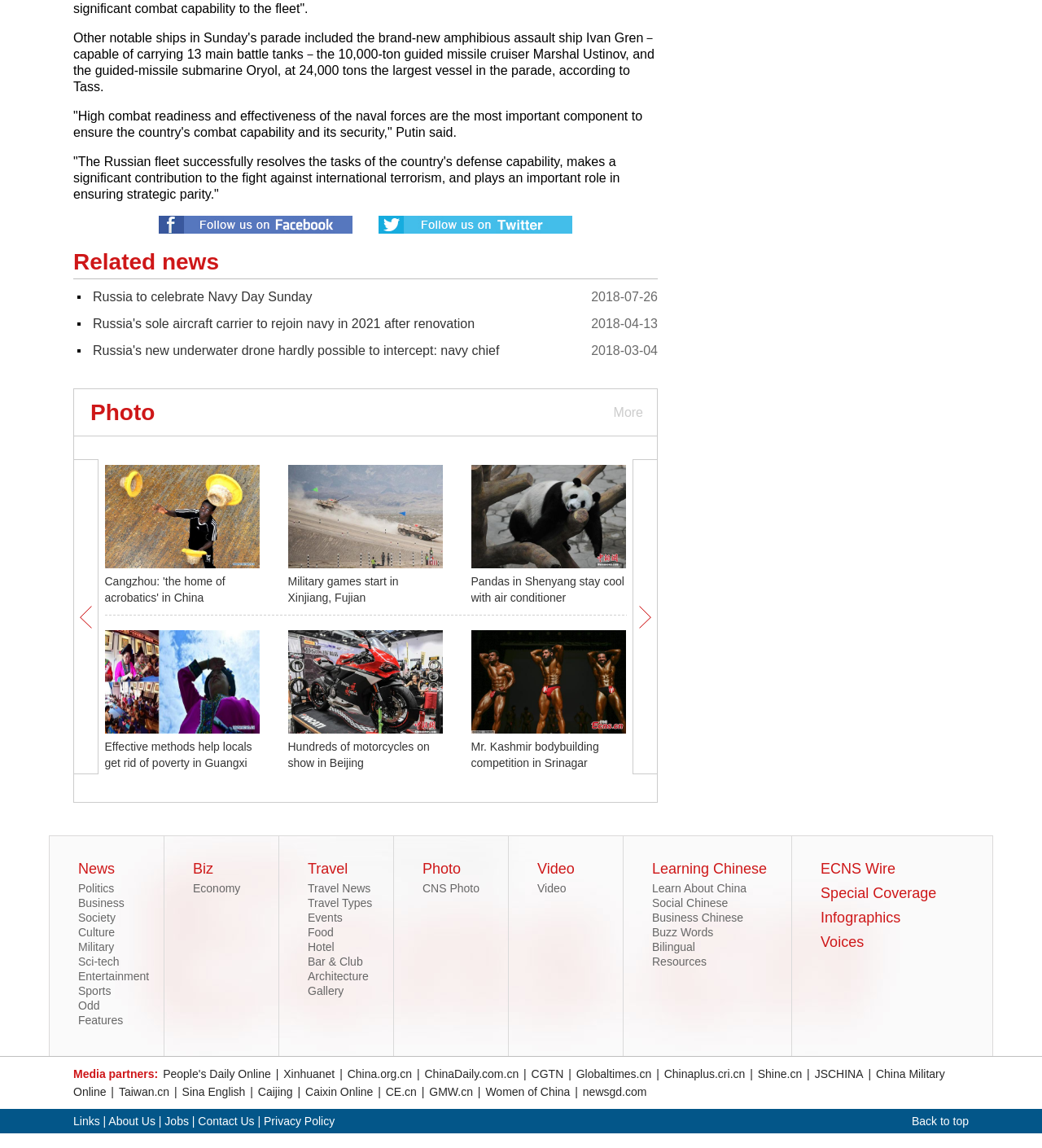What is Putin talking about?
Answer the question based on the image using a single word or a brief phrase.

Country's combat capability